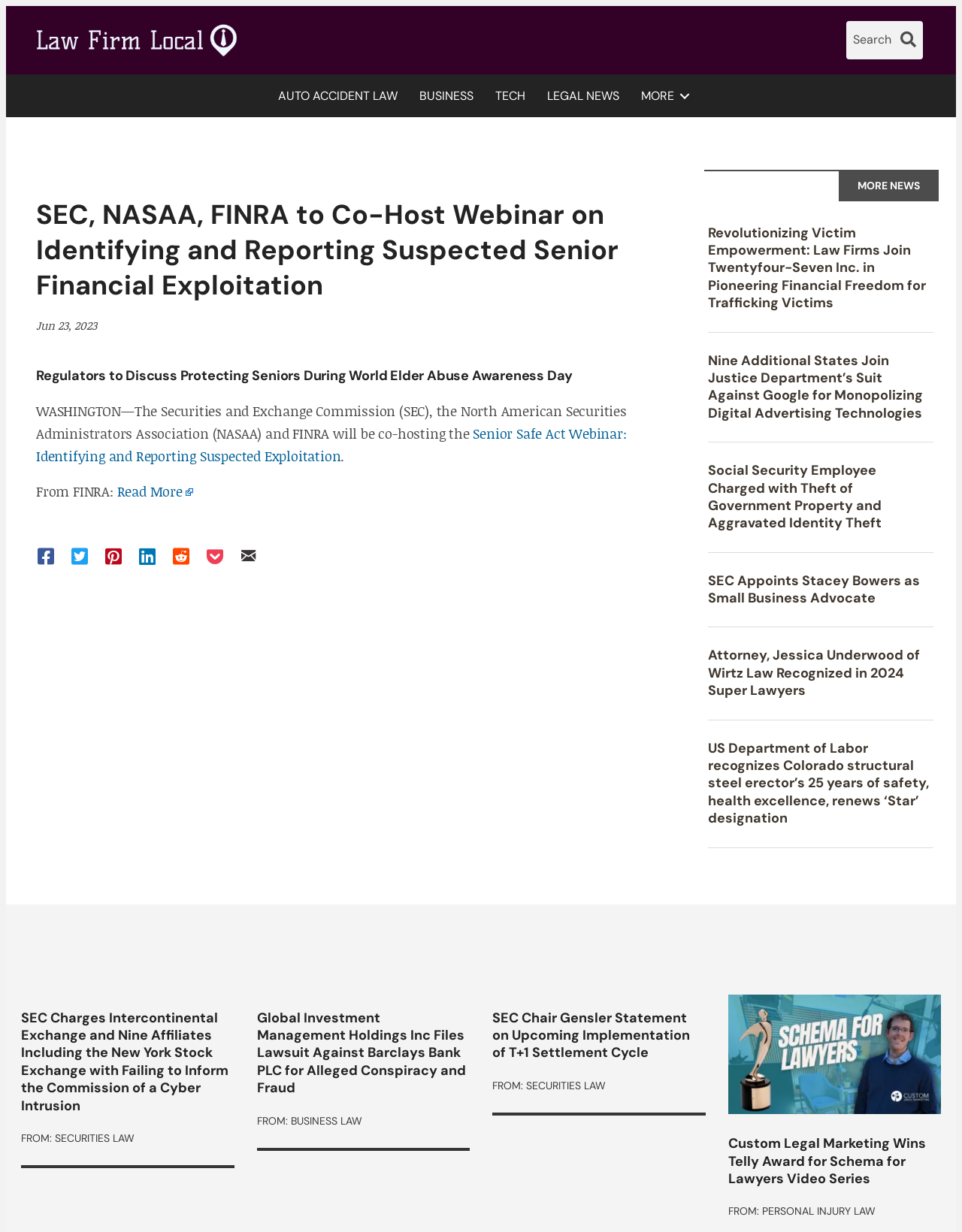Highlight the bounding box of the UI element that corresponds to this description: "More".

[0.655, 0.065, 0.722, 0.091]